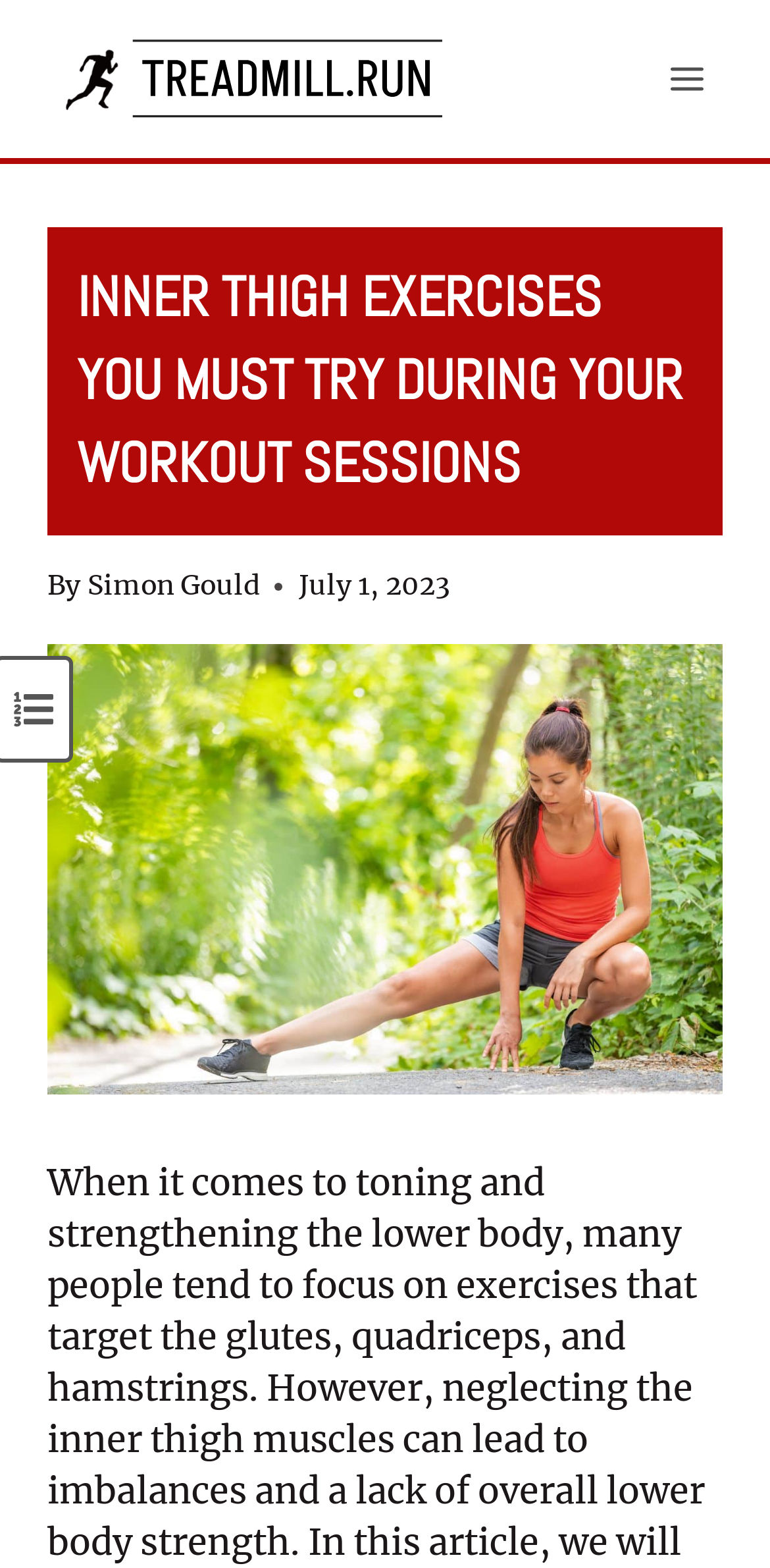Respond to the following question with a brief word or phrase:
Is the menu expanded?

No